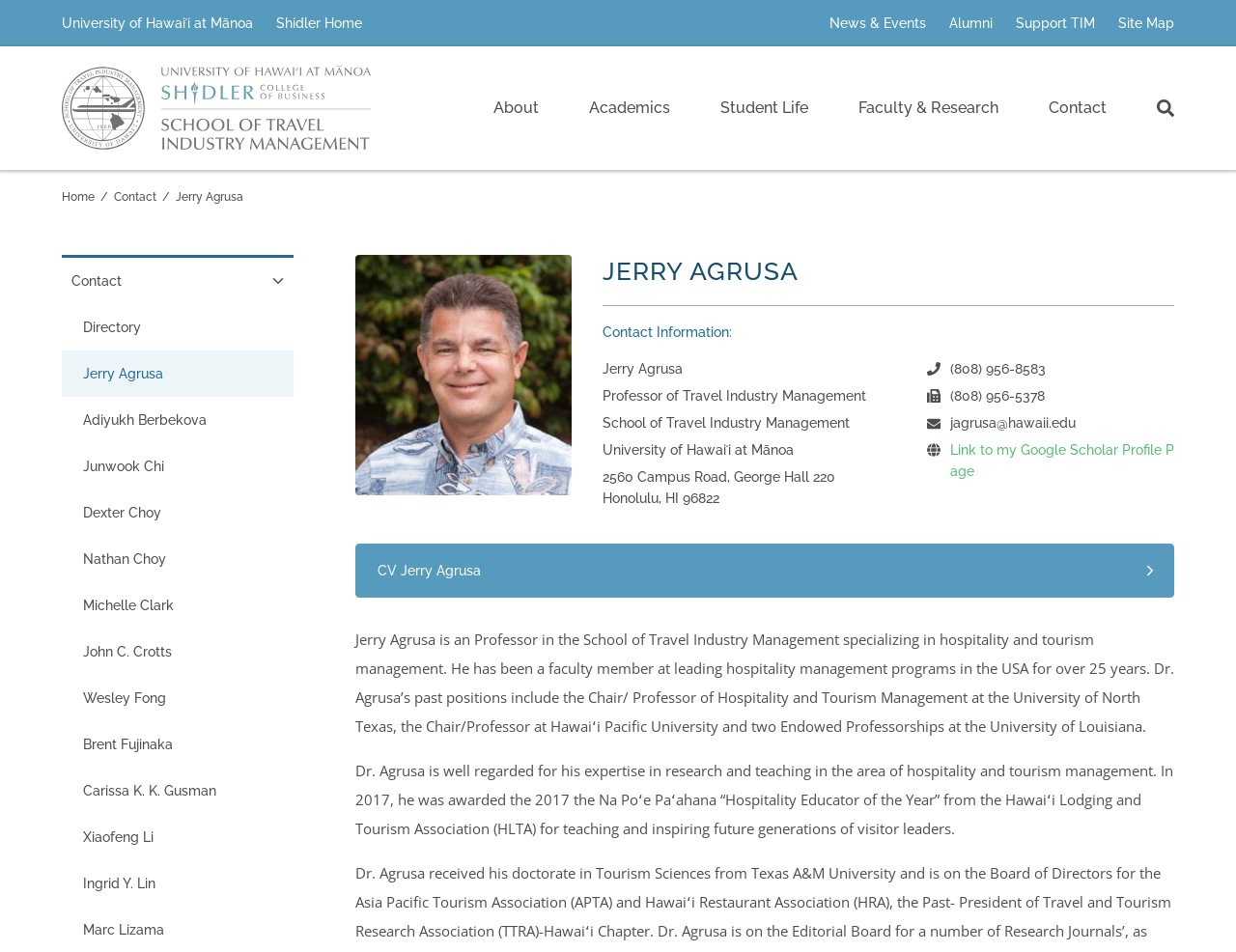Find the bounding box of the UI element described as follows: "TIM Computer Policies & Procedures".

[0.0, 0.292, 1.0, 0.341]